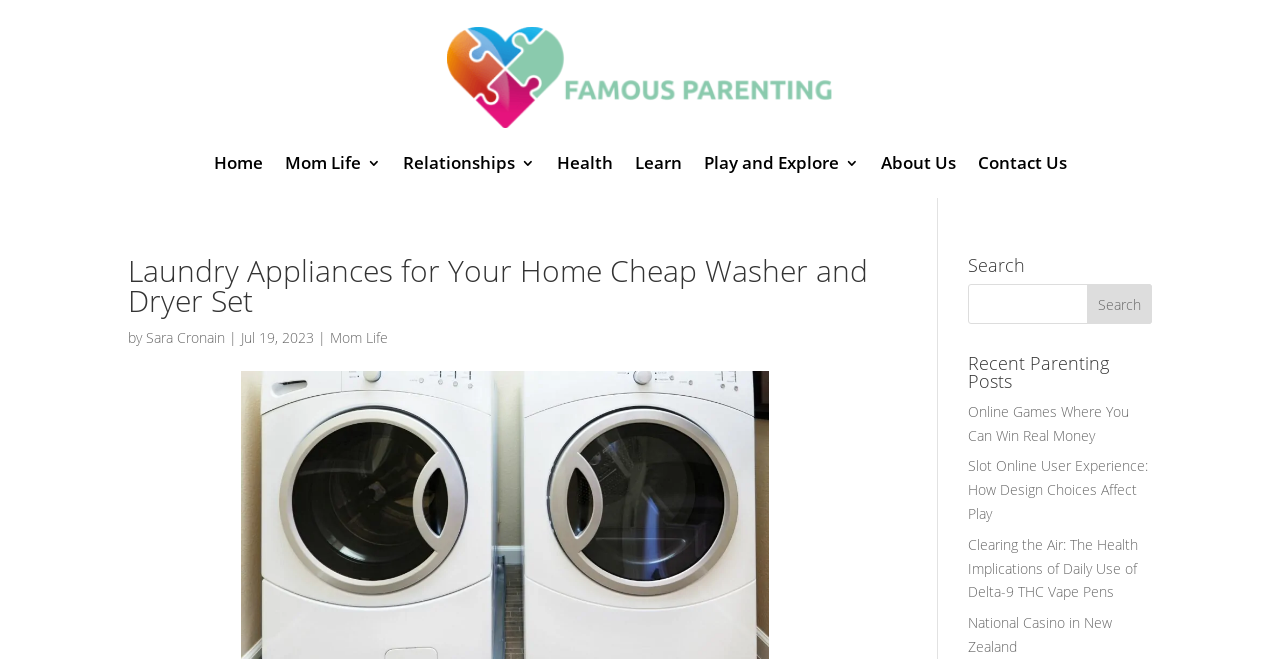Provide your answer to the question using just one word or phrase: What is the date of the current article?

Jul 19, 2023